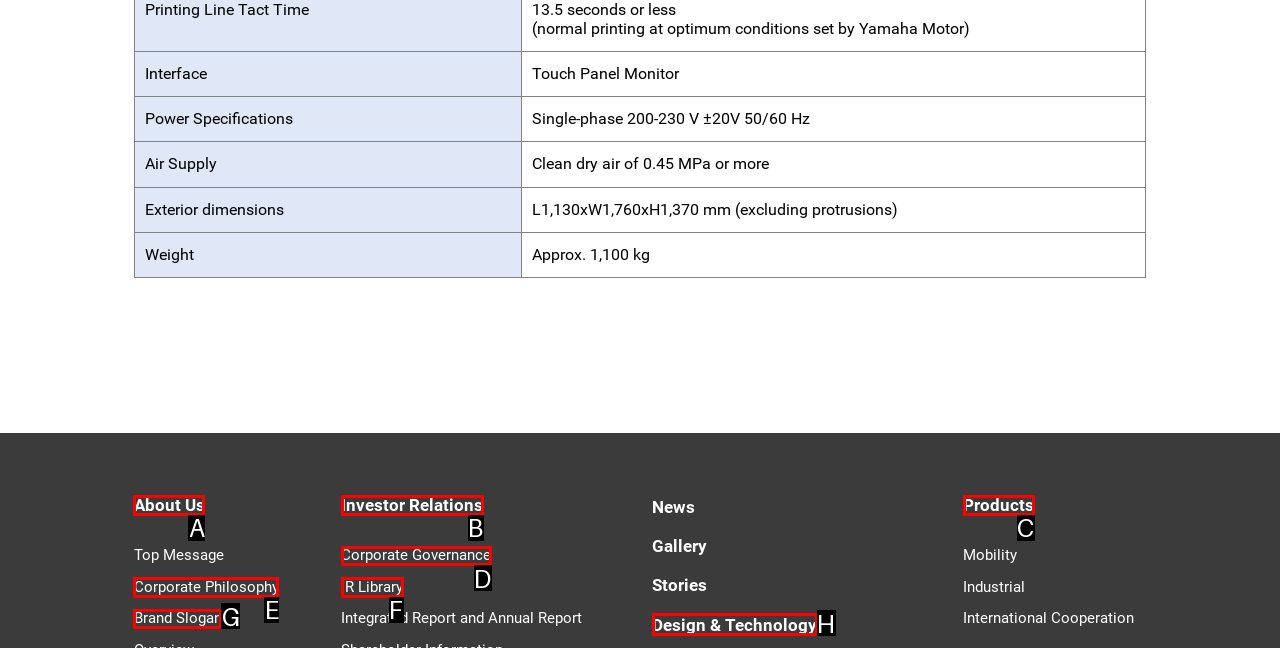Given the description: Design & Technology, identify the HTML element that corresponds to it. Respond with the letter of the correct option.

H